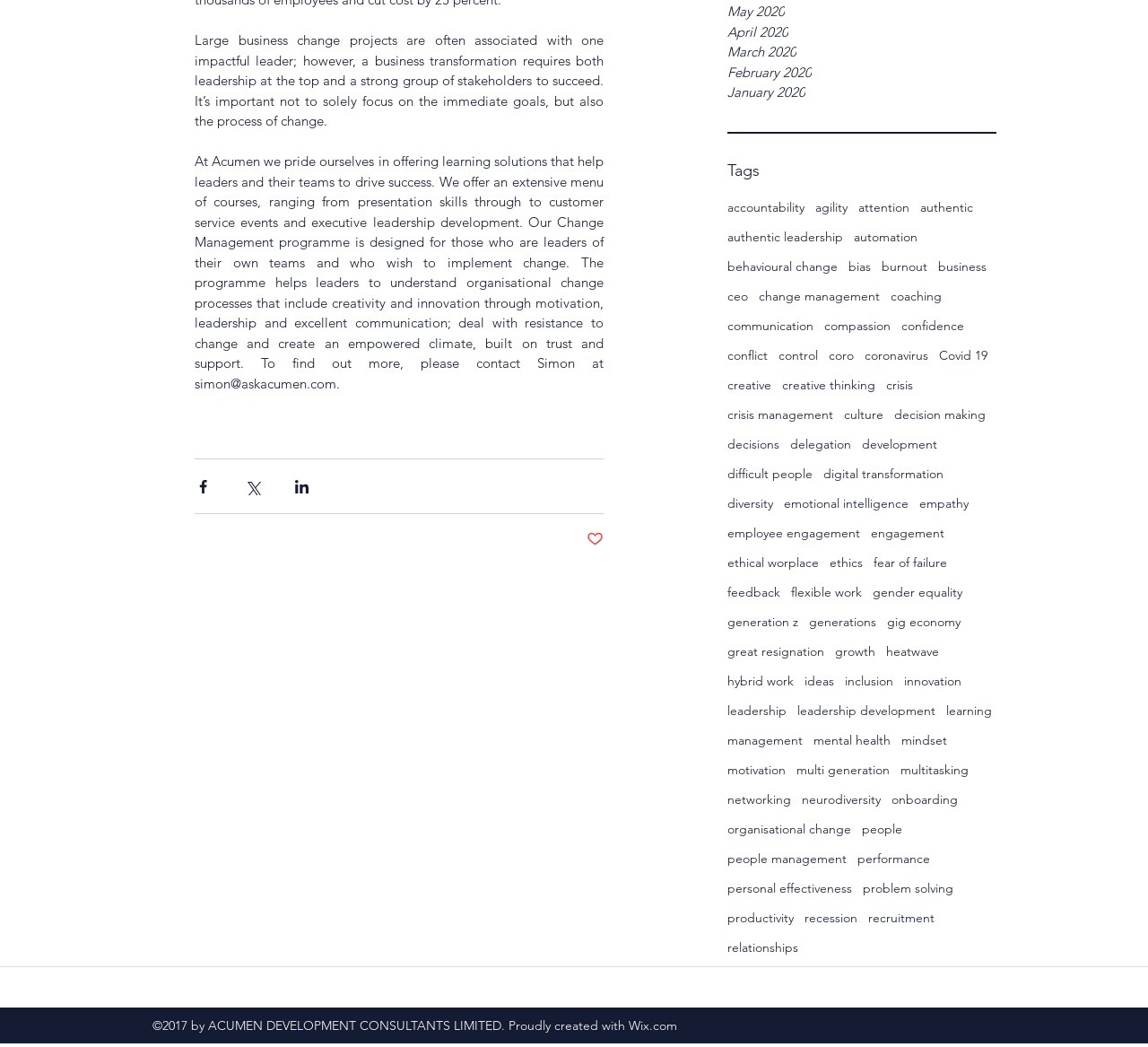What is the last tag listed under 'tags'?
Using the visual information, reply with a single word or short phrase.

productivity